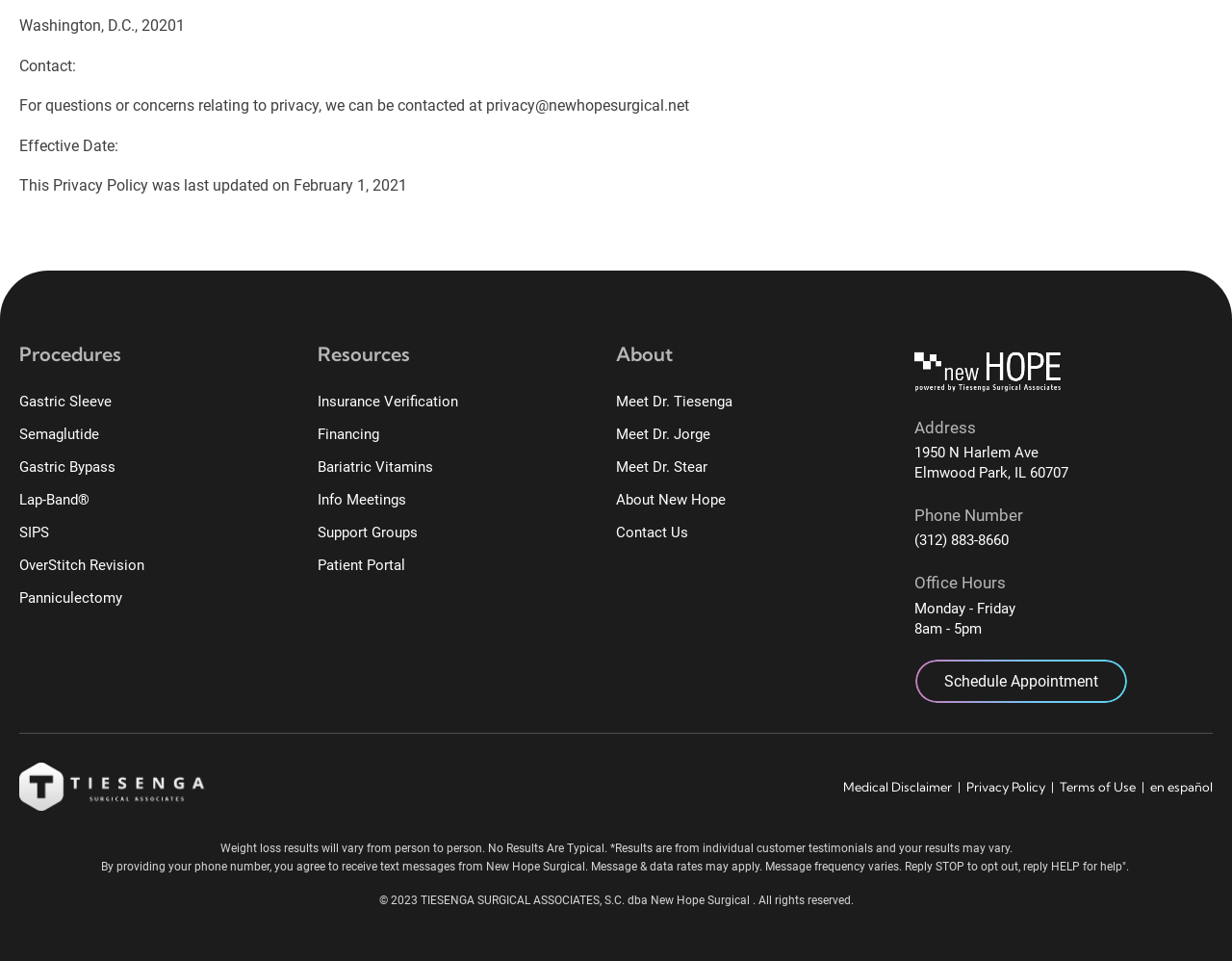Please respond to the question using a single word or phrase:
What are the office hours of New Hope Surgical?

Monday - Friday, 8am - 5pm